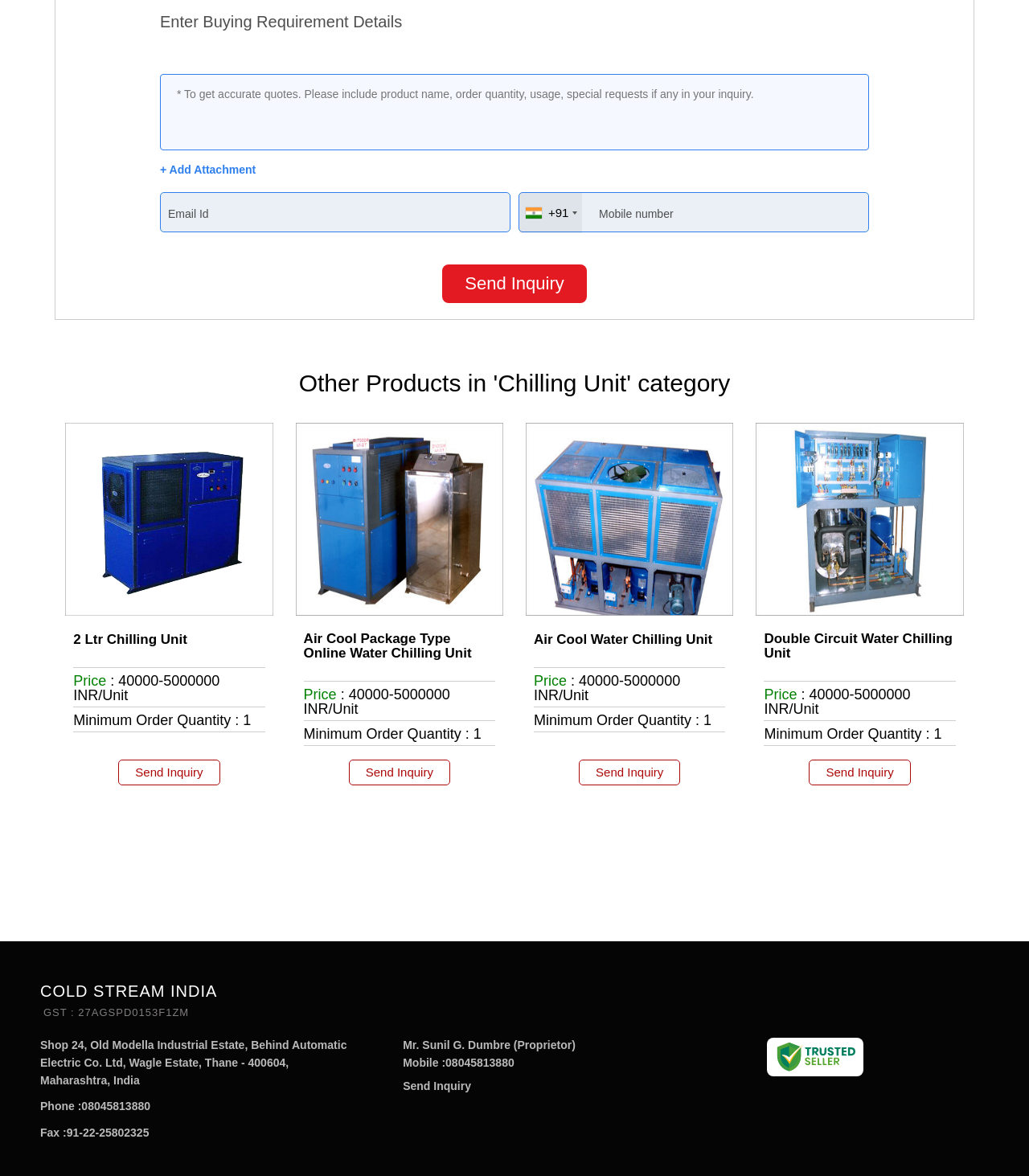What is the minimum order quantity for the products?
Please answer the question as detailed as possible based on the image.

Although the minimum order quantity is mentioned next to each product listing, it is not specified with a numerical value. Instead, it is mentioned as 'Minimum Order Quantity :' without a value.